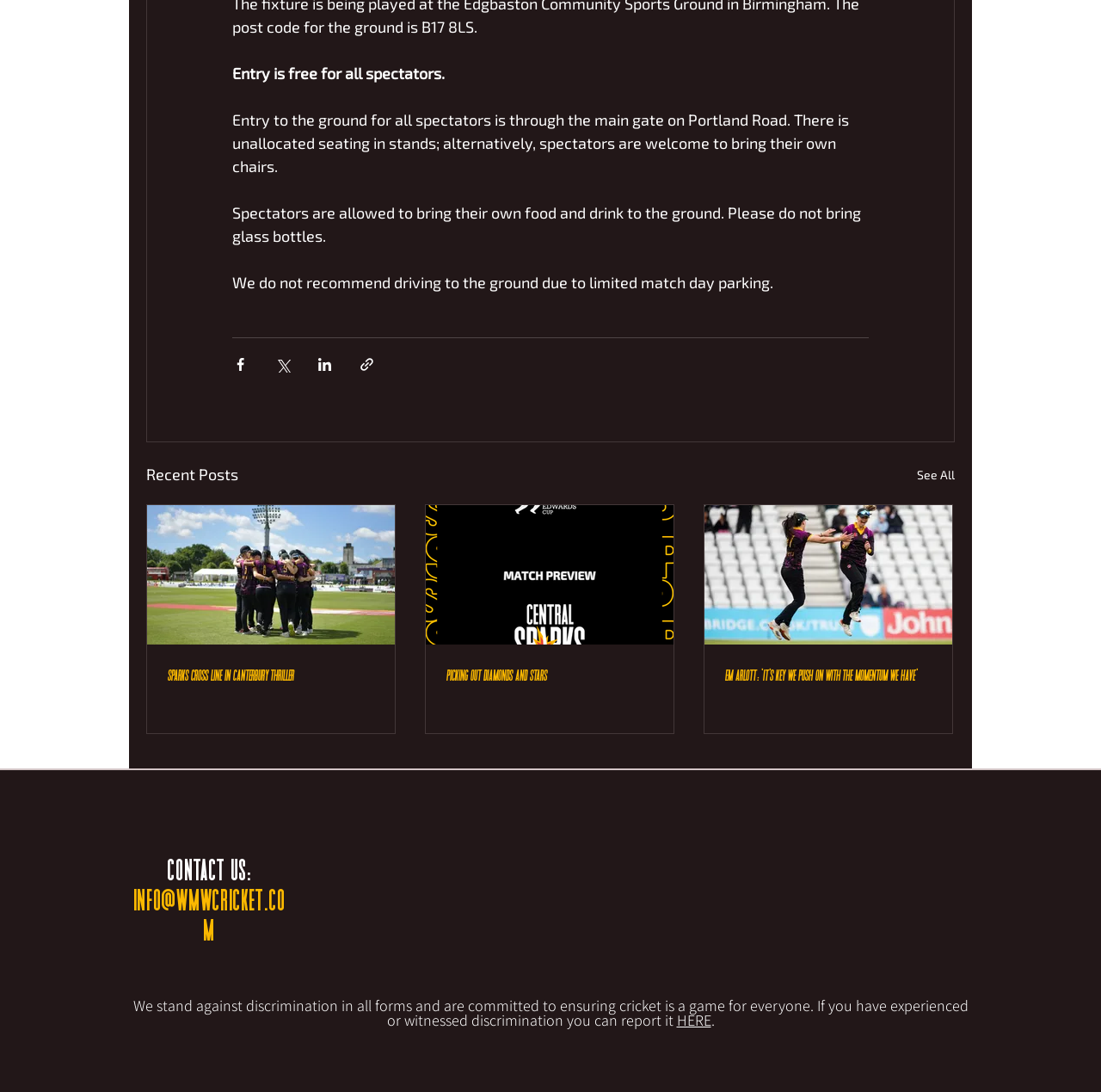Observe the image and answer the following question in detail: What is the recommended way to access the ground?

The webpage advises against driving to the ground due to limited match day parking, as stated in the StaticText element 'We do not recommend driving to the ground due to limited match day parking.'